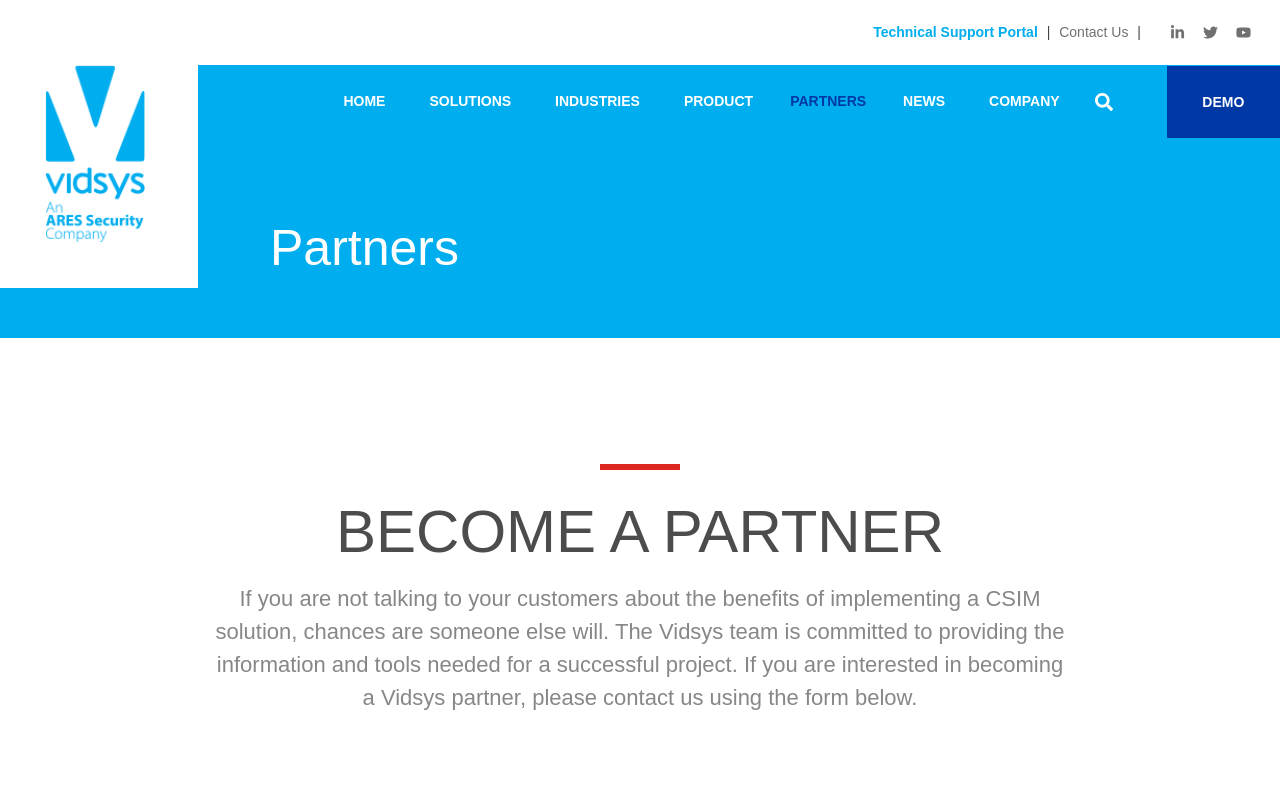Provide a thorough and detailed response to the question by examining the image: 
What is the purpose of the form below?

The form below is for those who are interested in becoming a Vidsys partner, as stated in the text above the form, which says 'If you are interested in becoming a Vidsys partner, please contact us using the form below.'